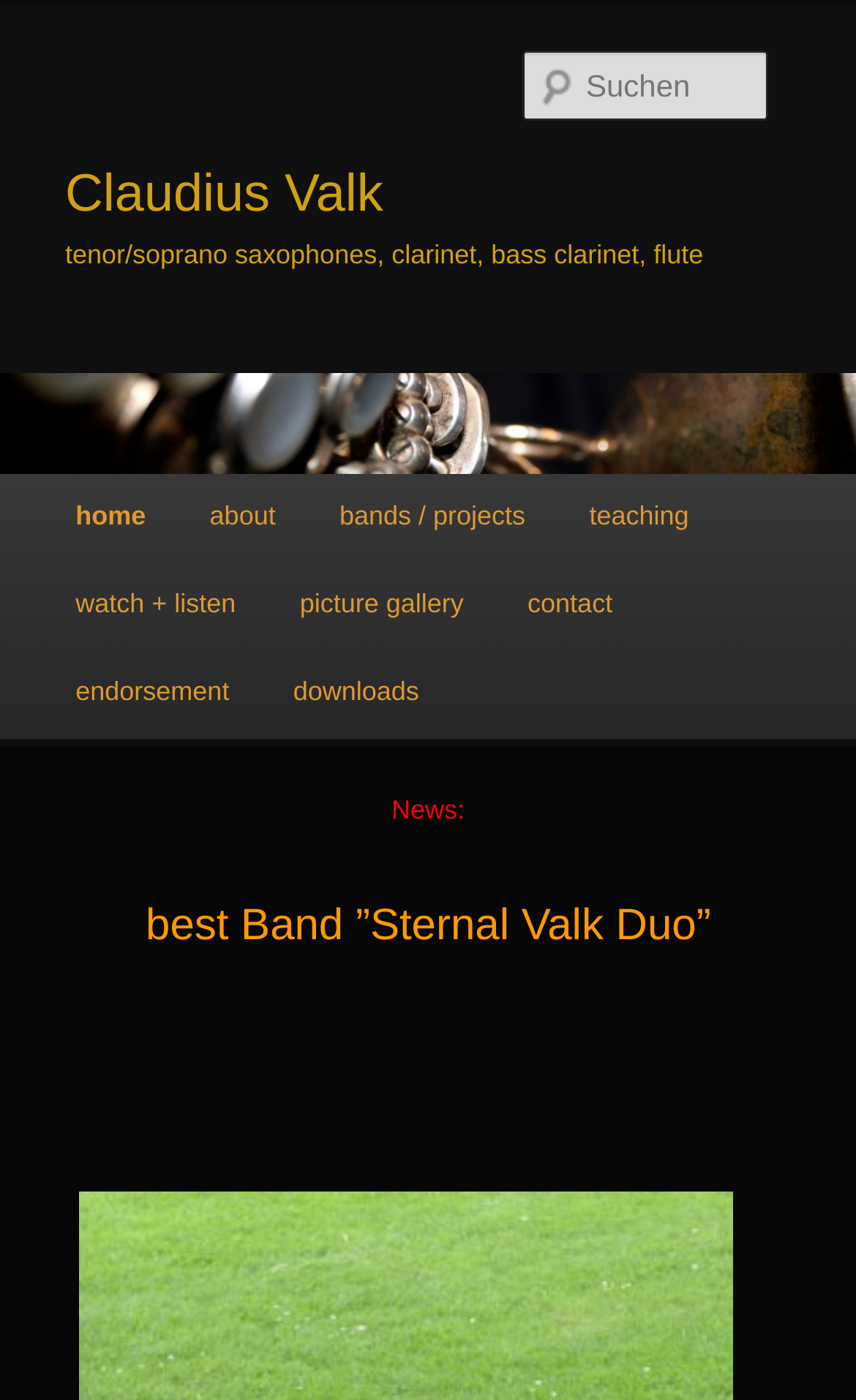Specify the bounding box coordinates of the region I need to click to perform the following instruction: "check the news". The coordinates must be four float numbers in the range of 0 to 1, i.e., [left, top, right, bottom].

[0.457, 0.567, 0.543, 0.589]